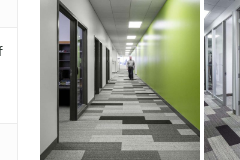Please provide a comprehensive answer to the question below using the information from the image: What is the pattern on the flooring?

The flooring displays a dynamic pattern of gray tiles, which enhances the contemporary design of the space and adds visual interest to the overall aesthetic.